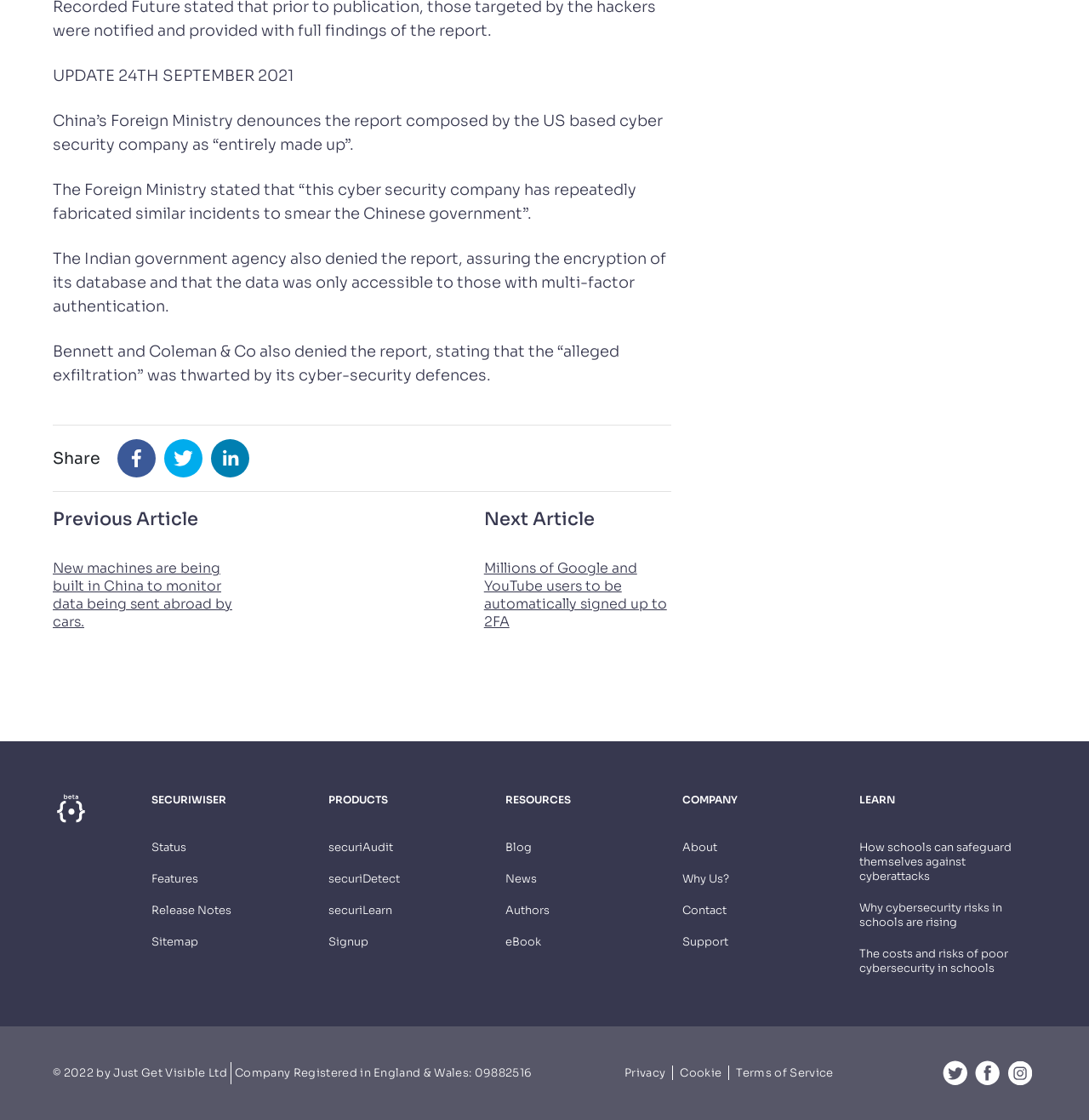Identify and provide the bounding box coordinates of the UI element described: "securiAudit". The coordinates should be formatted as [left, top, right, bottom], with each number being a float between 0 and 1.

[0.301, 0.75, 0.361, 0.763]